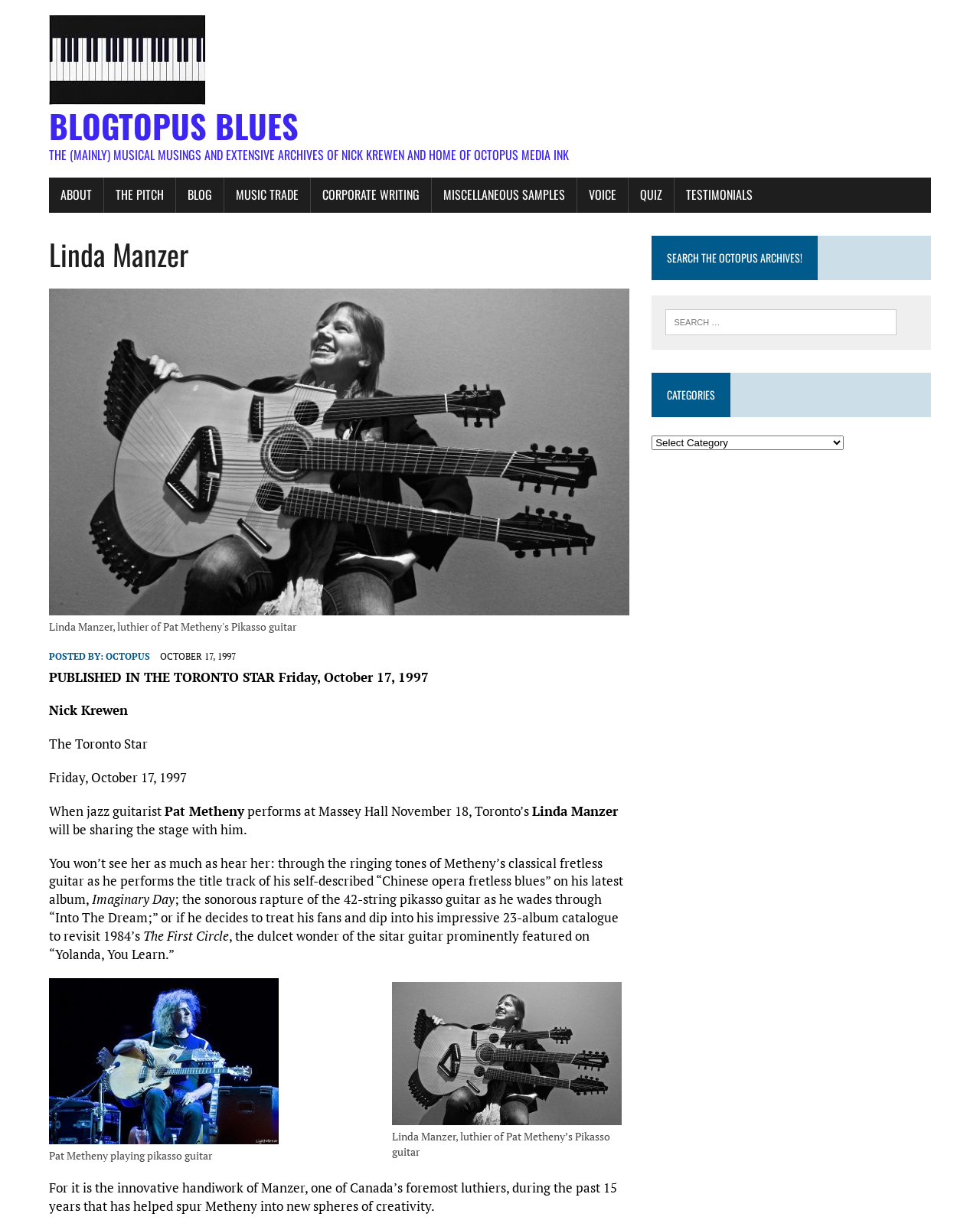Illustrate the webpage thoroughly, mentioning all important details.

This webpage is a blog post titled "Linda Manzer - Blogtopus Blues" with a focus on jazz guitarist Pat Metheny and his connection to luthier Linda Manzer. At the top of the page, there is a header section with a link to "Blogtopus Blues" and an image with the same name. Below this, there are several links to different sections of the website, including "ABOUT", "THE PITCH", "BLOG", and others.

The main content of the page is a article about Pat Metheny's performance at Massey Hall and his collaboration with Linda Manzer, who created his unique Pikasso guitar. The article is divided into several paragraphs, with headings and static text describing Metheny's music and his relationship with Manzer. There are also two images on the page, one of Linda Manzer and one of Pat Metheny playing the Pikasso guitar, each with a corresponding caption.

On the right side of the page, there is a complementary section with a search function and a list of categories. The search function allows users to search the Octopus archives, and the categories list provides links to different topics and sections of the website.

Overall, the webpage is a informative article about Pat Metheny and Linda Manzer, with a focus on their collaboration and the unique instruments created by Manzer. The page is well-organized, with clear headings and easy-to-read text, and includes several images to illustrate the article.